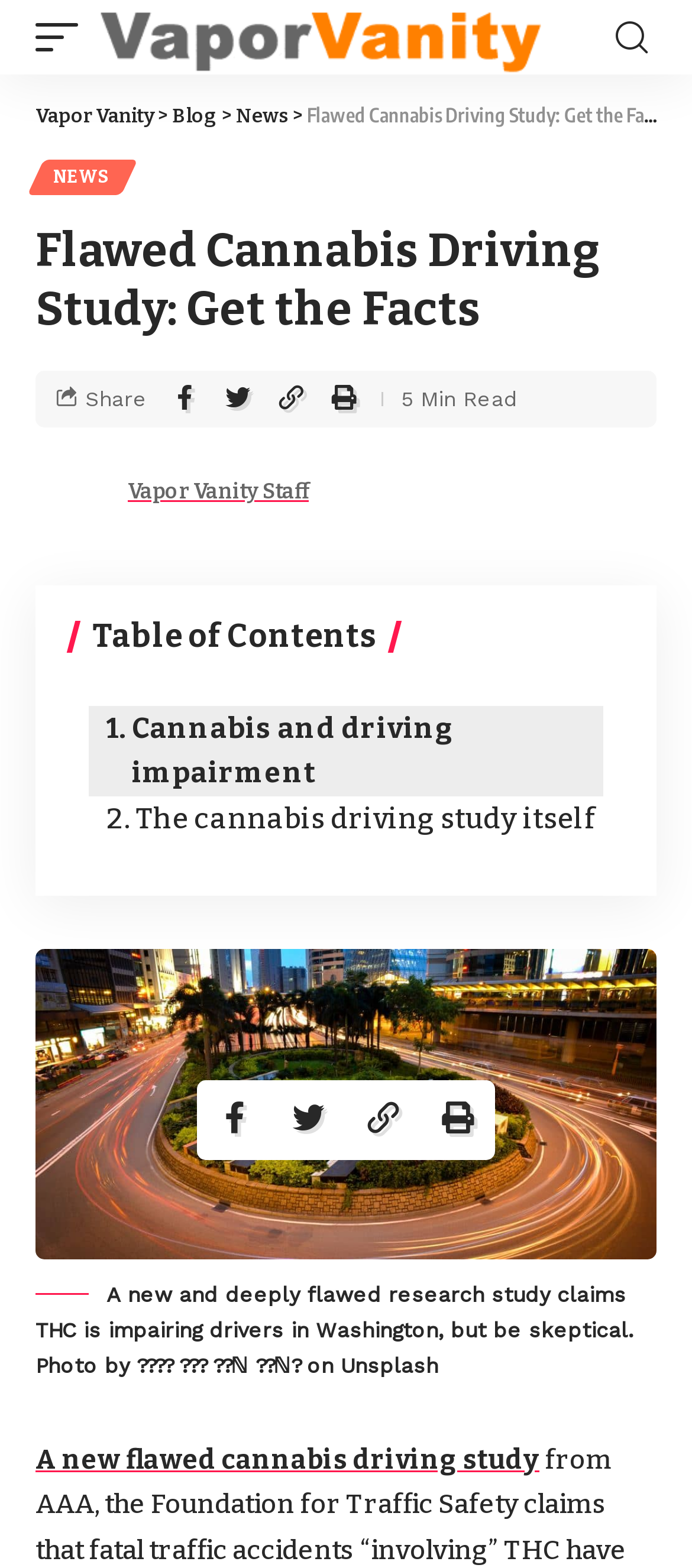Create a detailed summary of the webpage's content and design.

This webpage is about a recent cannabis driving study from AAA on fatal crashes in Washington State, which is claimed to have serious flaws. At the top of the page, there is an ad image that spans the entire width of the page. Below the ad, there is a navigation bar with links to "Vapor Vanity", "Blog", "News", and other sections. The title of the article, "Flawed Cannabis Driving Study: Get the Facts", is prominently displayed in the center of the page.

To the left of the title, there is a link to "Vapor Vanity Staff" with an accompanying image. Below the title, there is a brief summary of the article, which mentions a new research study claiming that THC is impairing drivers in Washington, but advises readers to be skeptical. The summary is accompanied by an image of a traffic driving circle.

On the right side of the page, there are social media sharing links, including Facebook, Twitter, and LinkedIn. Below the summary, there is a table of contents with links to different sections of the article, including "Cannabis and driving impairment" and "The cannabis driving study itself". The article content is divided into sections, each with a heading and a brief description.